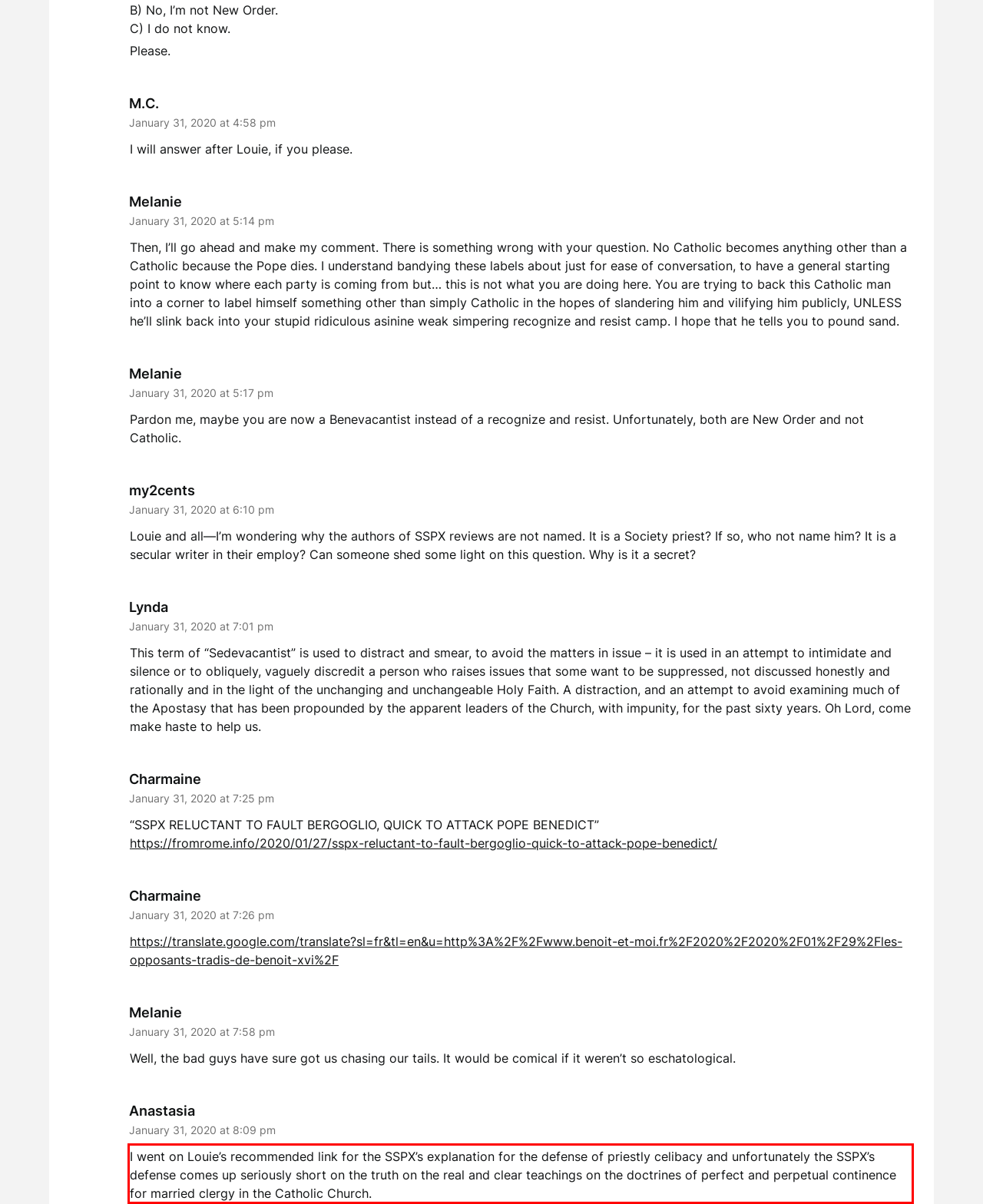Identify the text within the red bounding box on the webpage screenshot and generate the extracted text content.

I went on Louie’s recommended link for the SSPX’s explanation for the defense of priestly celibacy and unfortunately the SSPX’s defense comes up seriously short on the truth on the real and clear teachings on the doctrines of perfect and perpetual continence for married clergy in the Catholic Church.